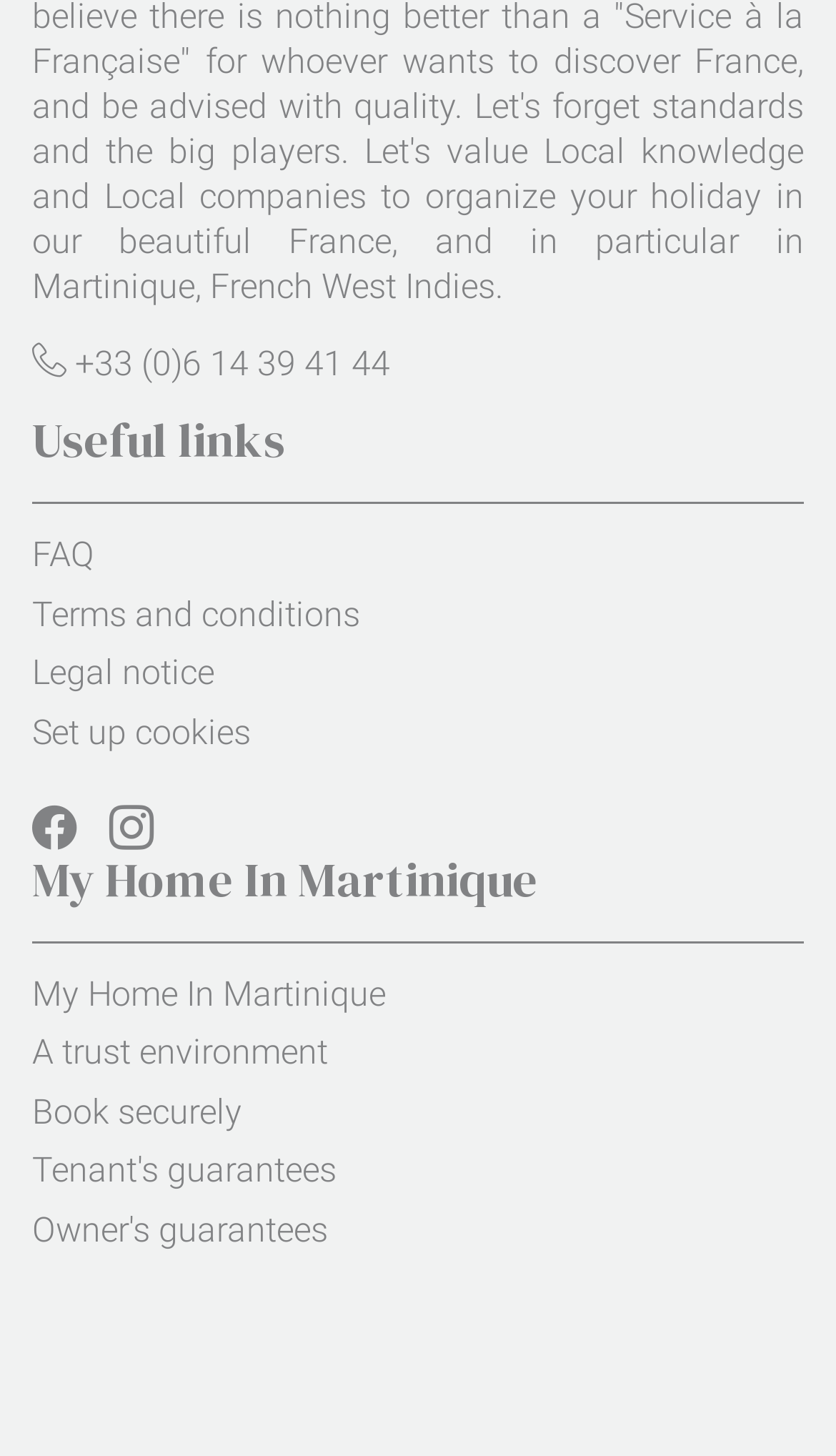Specify the bounding box coordinates of the area to click in order to follow the given instruction: "Visit My Home In Martinique."

[0.038, 0.668, 0.462, 0.696]